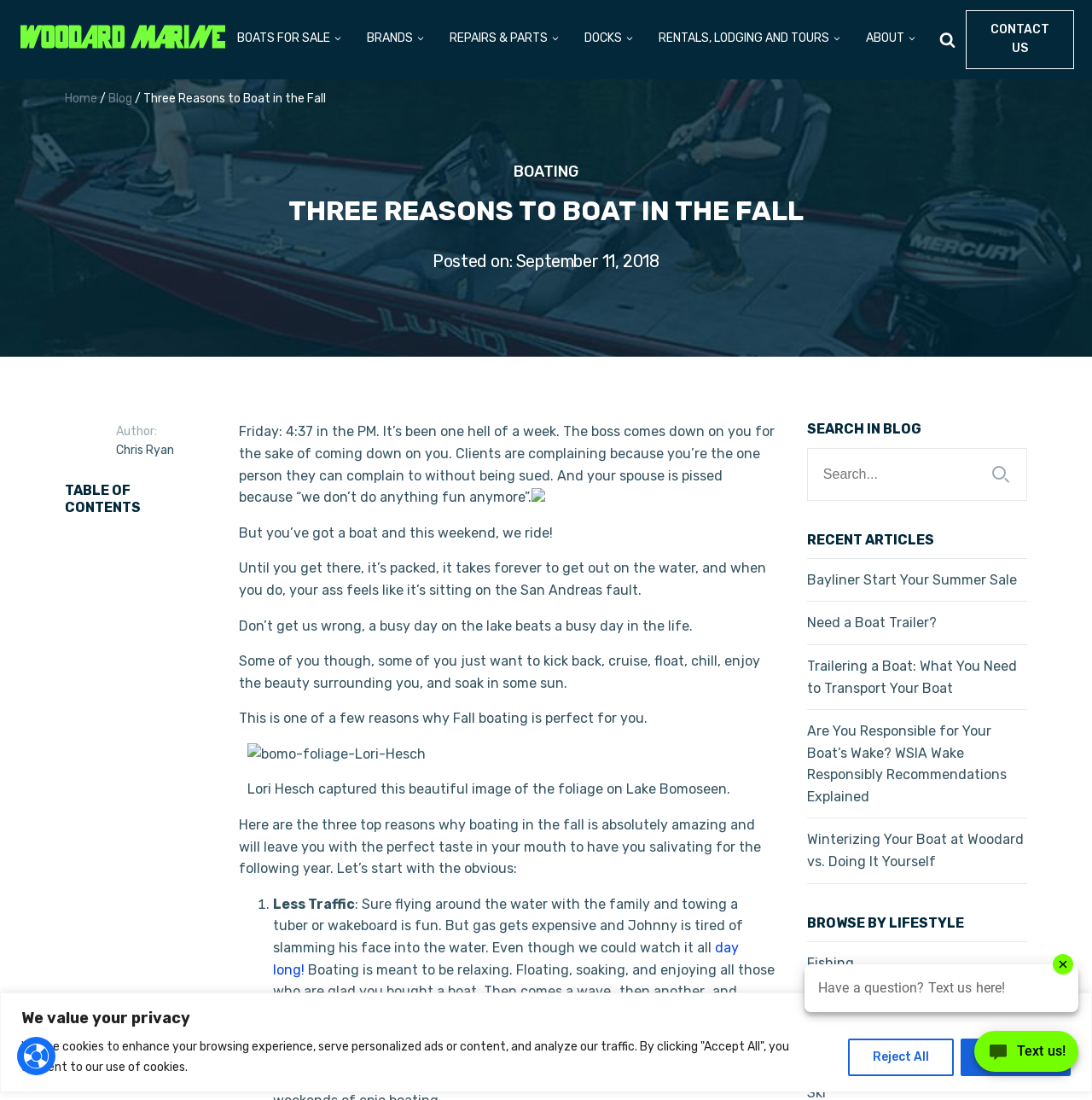Examine the image and give a thorough answer to the following question:
What is the first reason mentioned in the blog post for boating in the fall?

I found the first reason by looking at the list marker element with the text '1.' and the adjacent static text element with the text 'Less Traffic'.